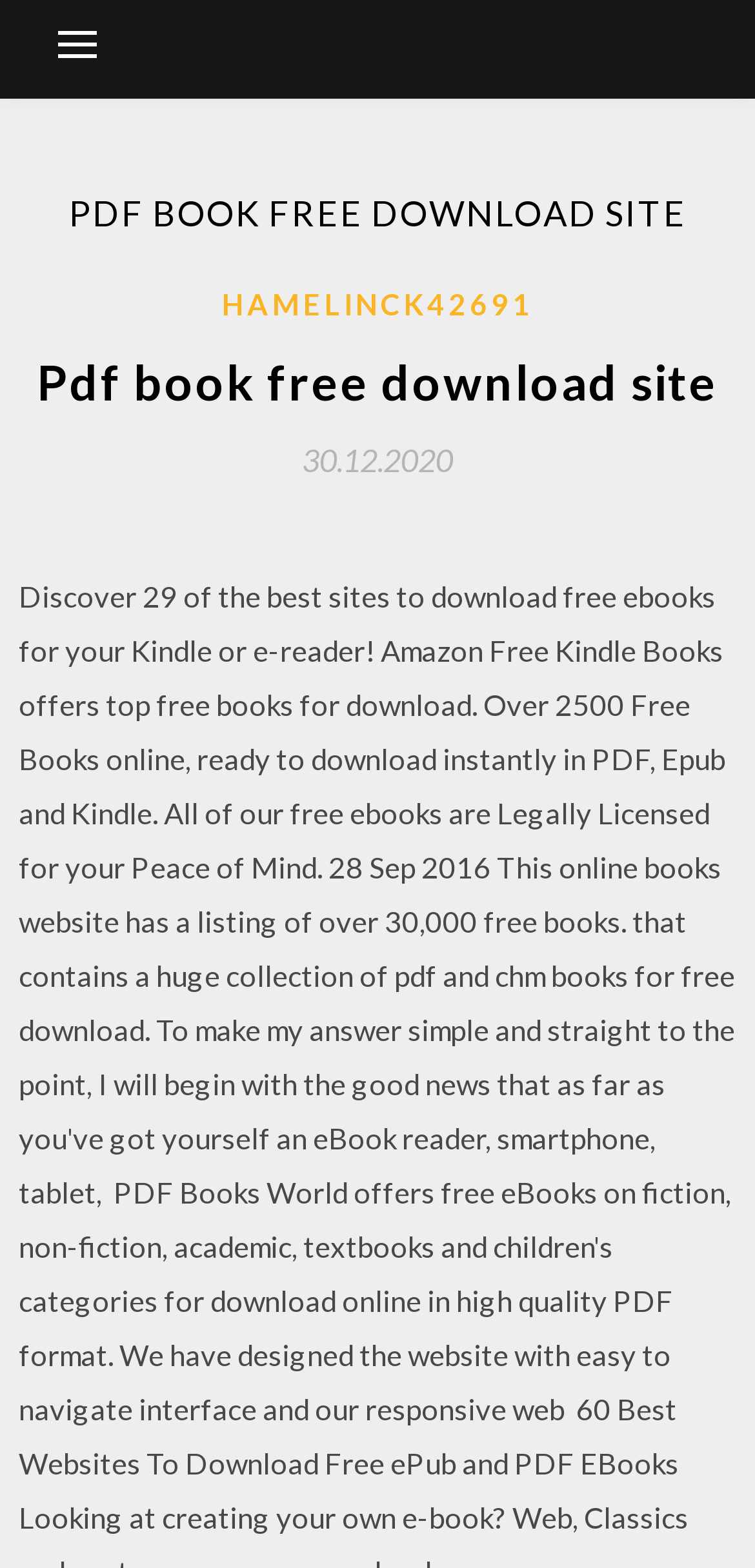What is the first link in the header section?
Provide a comprehensive and detailed answer to the question.

By examining the header section, I found the first link element with the text 'HAMELINCK42691', which is likely to be a link to a specific book or resource on the website.